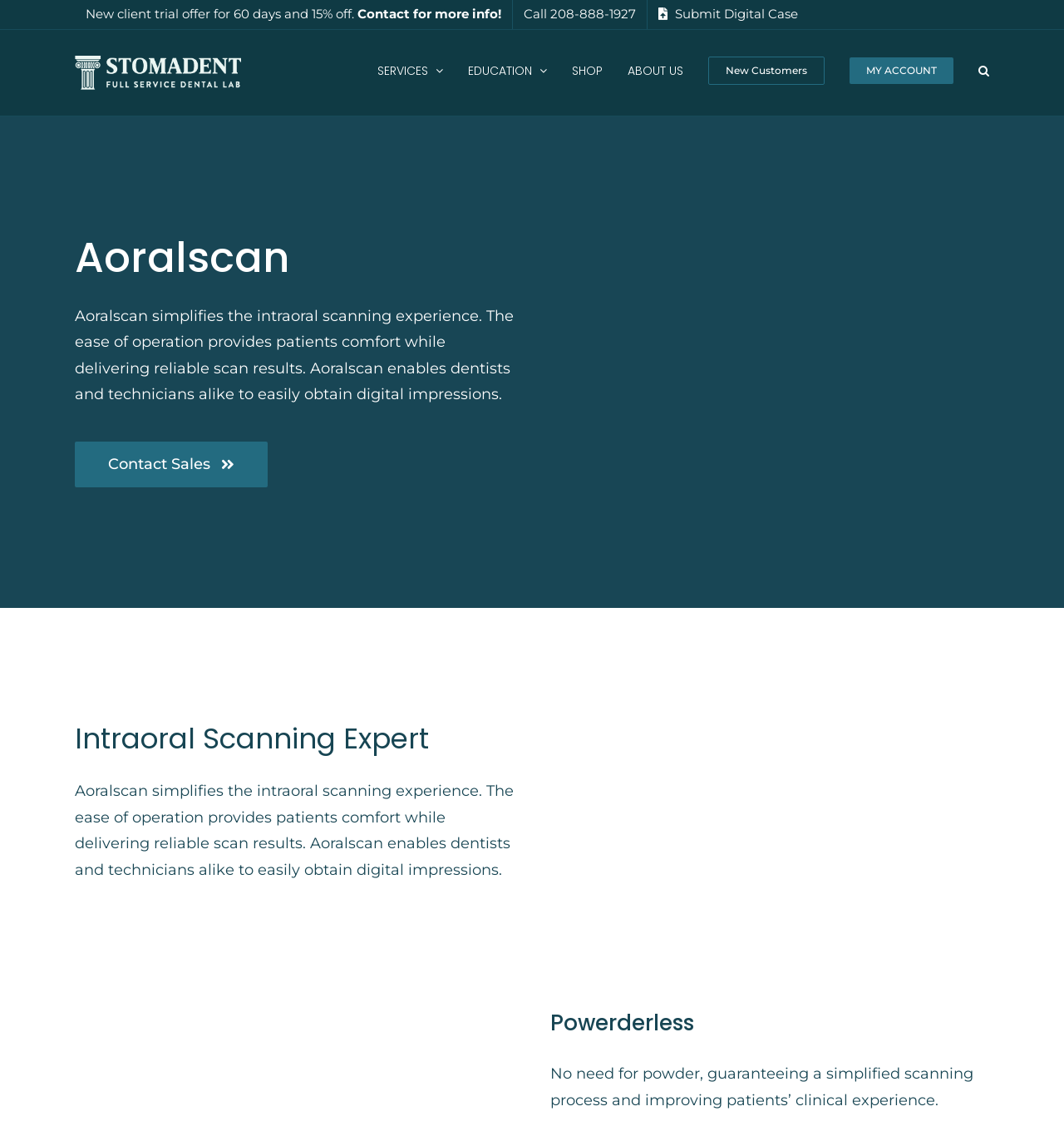Please identify the bounding box coordinates of the element's region that needs to be clicked to fulfill the following instruction: "Learn about services". The bounding box coordinates should consist of four float numbers between 0 and 1, i.e., [left, top, right, bottom].

[0.355, 0.055, 0.402, 0.069]